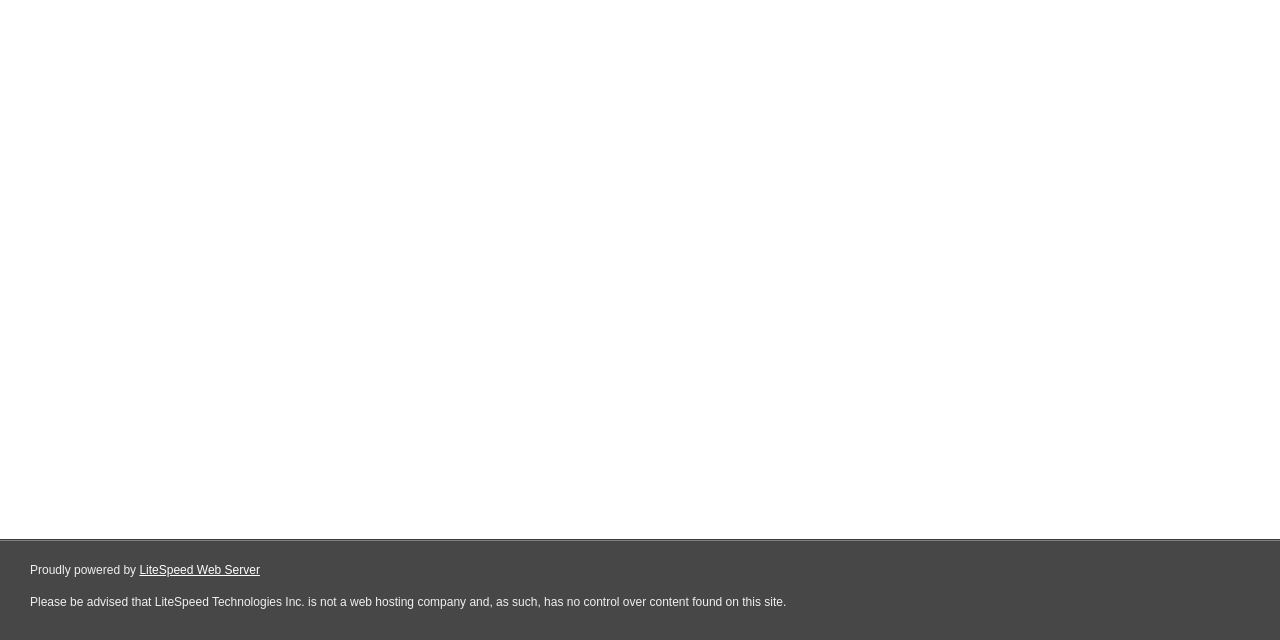Find the bounding box of the UI element described as: "LiteSpeed Web Server". The bounding box coordinates should be given as four float values between 0 and 1, i.e., [left, top, right, bottom].

[0.109, 0.88, 0.203, 0.902]